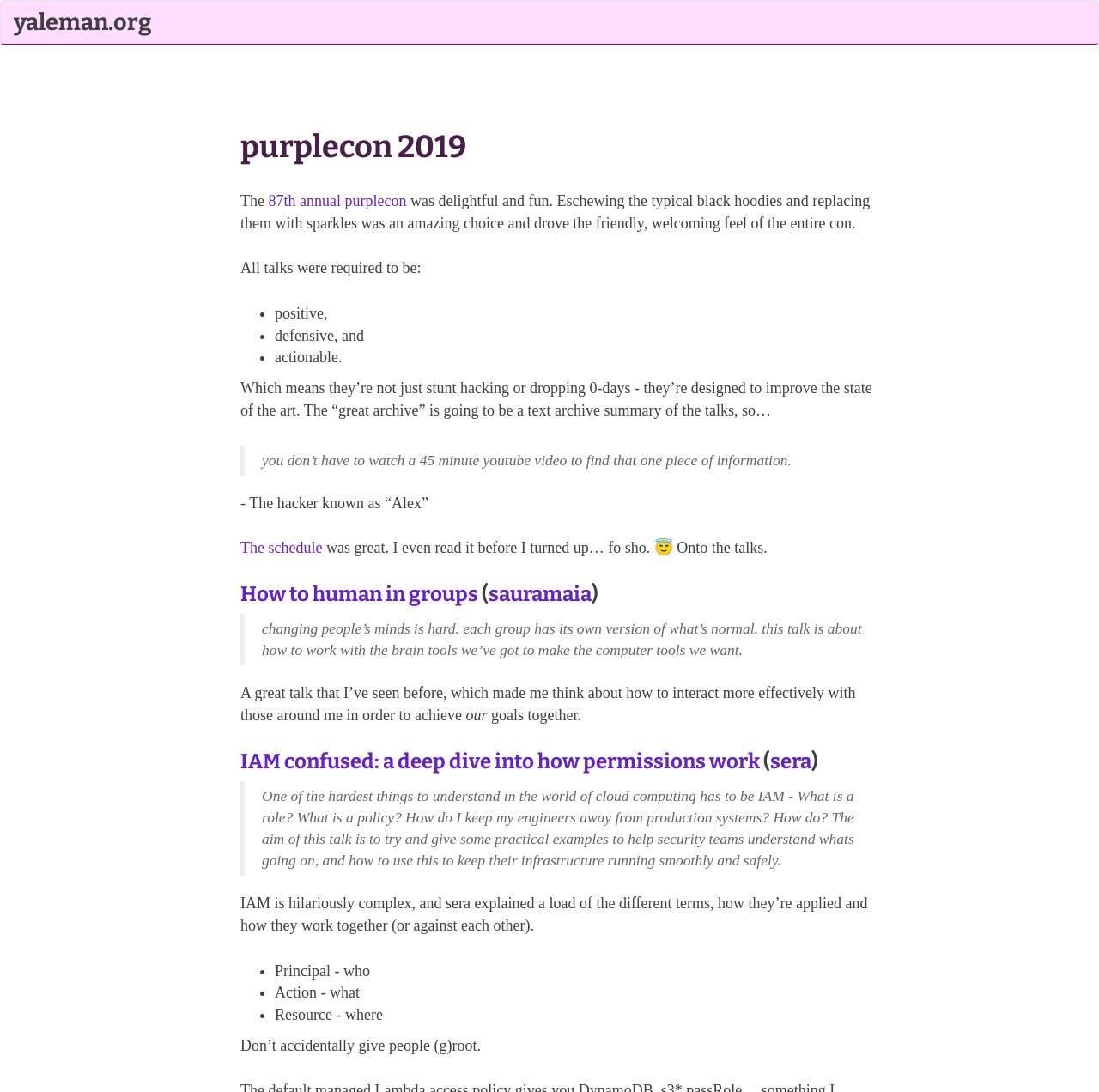What is the tone of the article?
Kindly answer the question with as much detail as you can.

The tone of the article can be inferred from the language used, which is enthusiastic and appreciative. The author uses phrases such as 'was delightful and fun', 'amazing choice', and 'great talk', indicating a positive tone.